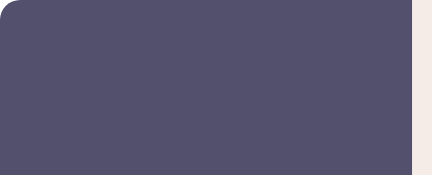What is the purpose of the Forth tests?
From the image, provide a succinct answer in one word or a short phrase.

Enhance overall health and sports performance